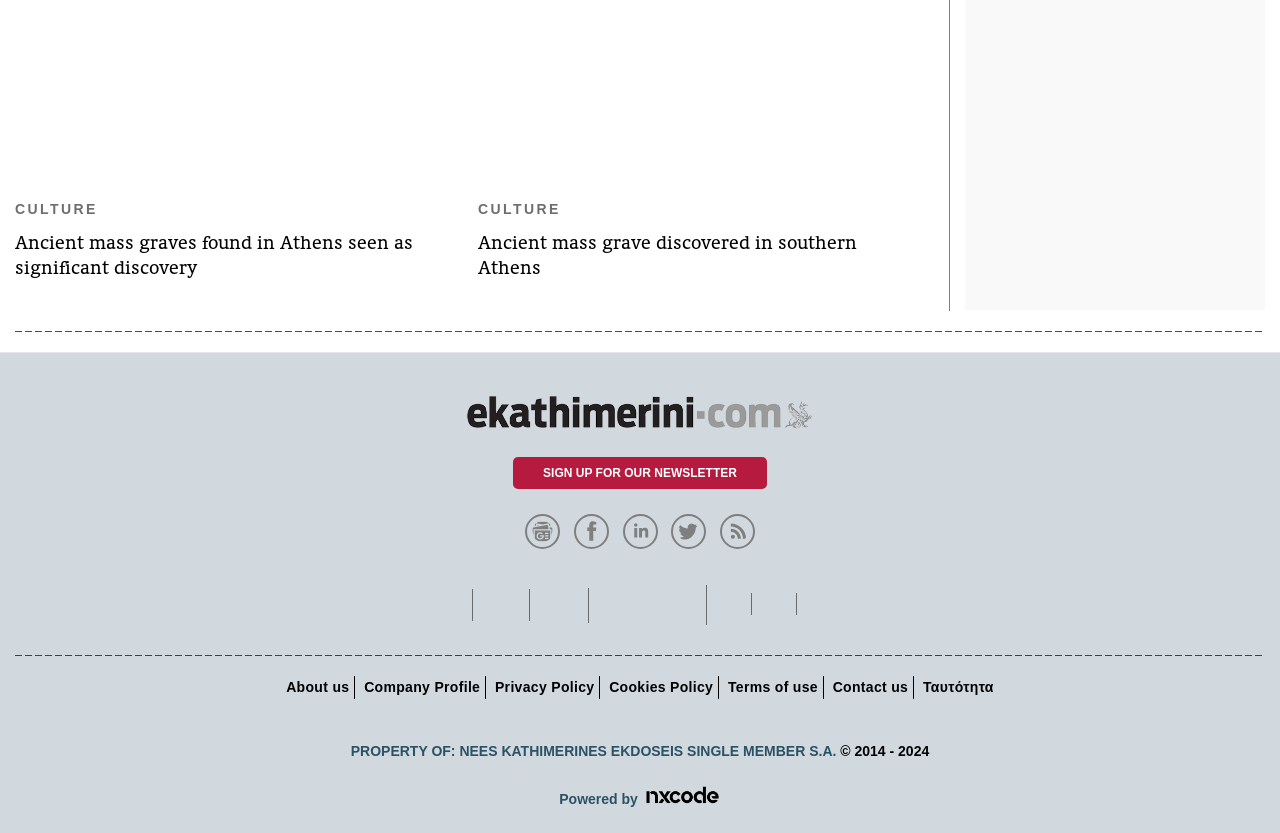Examine the screenshot and answer the question in as much detail as possible: What is the name of the company that owns the website?

The company that owns the website is 'NEES KATHIMERINES EKDOSEIS SINGLE MEMBER S.A.' as indicated by the link element with the text 'PROPERTY OF: NEES KATHIMERINES EKDOSEIS SINGLE MEMBER S.A.' at the bottom of the webpage.